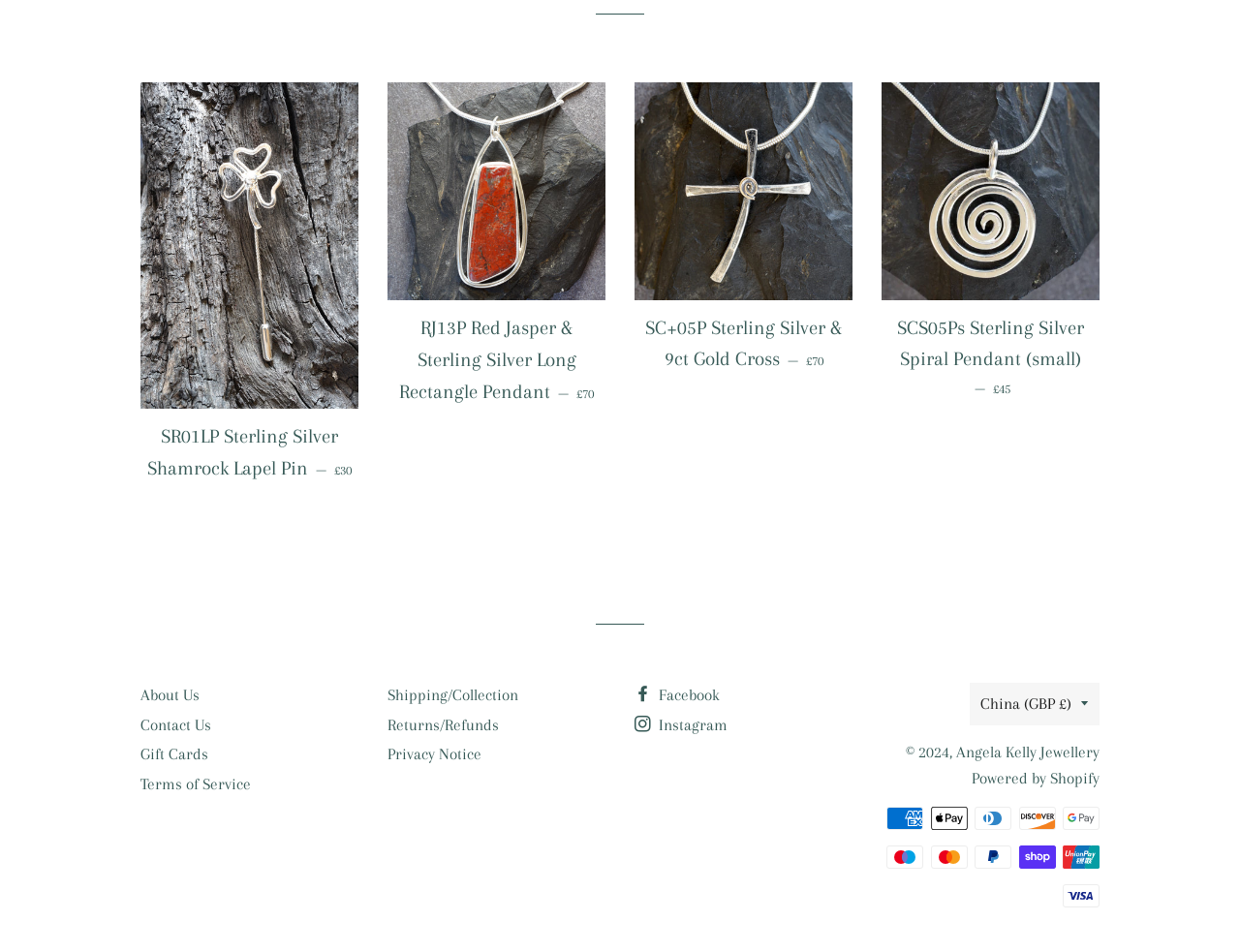From the element description: "Gift Cards", extract the bounding box coordinates of the UI element. The coordinates should be expressed as four float numbers between 0 and 1, in the order [left, top, right, bottom].

[0.113, 0.783, 0.168, 0.802]